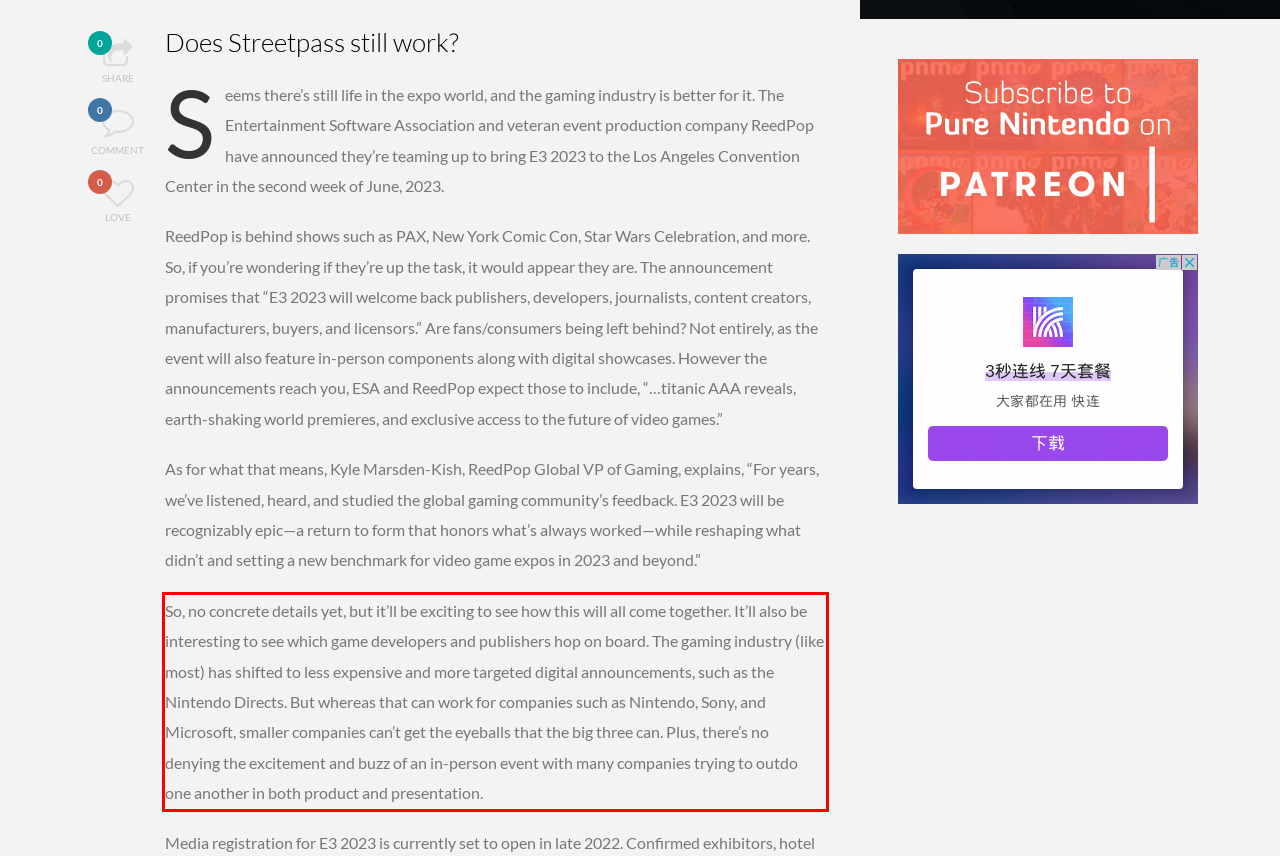Please extract the text content within the red bounding box on the webpage screenshot using OCR.

So, no concrete details yet, but it’ll be exciting to see how this will all come together. It’ll also be interesting to see which game developers and publishers hop on board. The gaming industry (like most) has shifted to less expensive and more targeted digital announcements, such as the Nintendo Directs. But whereas that can work for companies such as Nintendo, Sony, and Microsoft, smaller companies can’t get the eyeballs that the big three can. Plus, there’s no denying the excitement and buzz of an in-person event with many companies trying to outdo one another in both product and presentation.